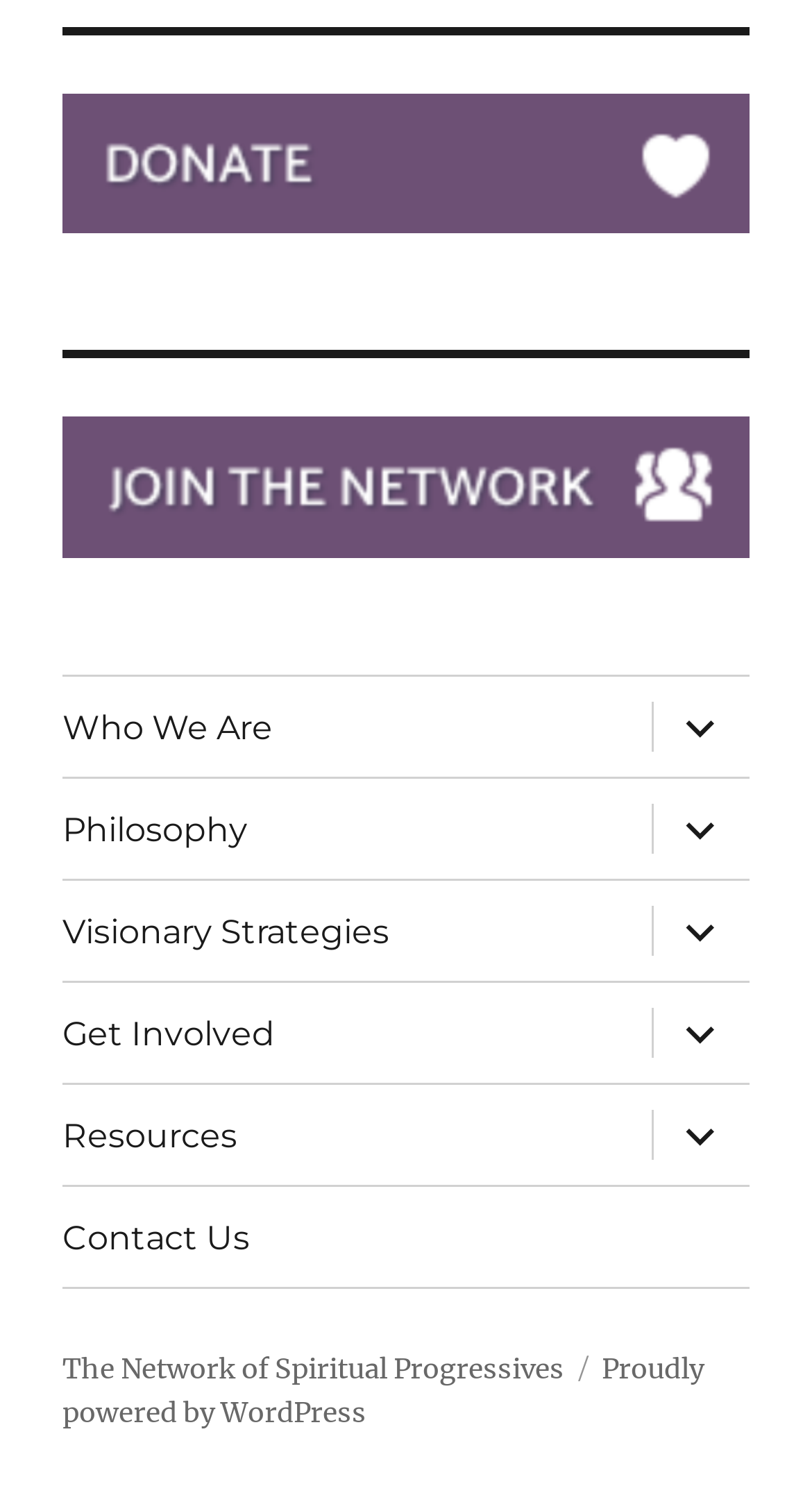Please identify the bounding box coordinates of the clickable area that will fulfill the following instruction: "Check Antworten". The coordinates should be in the format of four float numbers between 0 and 1, i.e., [left, top, right, bottom].

None